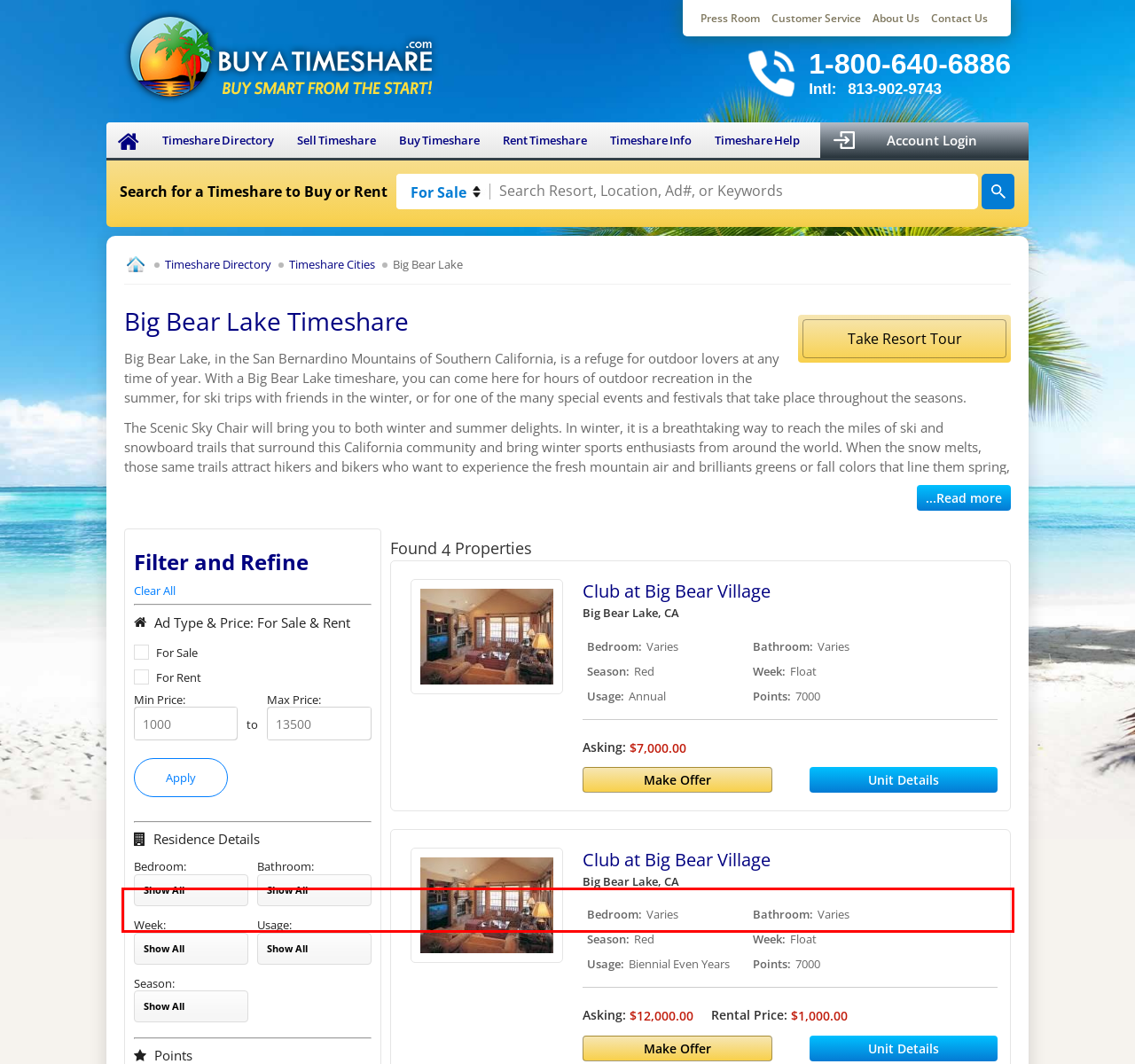Look at the webpage screenshot and recognize the text inside the red bounding box.

During your Big Bear Lake timeshare adventure, you will be greeted by hundreds of sunny days, miles of trail, and outdoor delights all year long. Your best time of year to visit may depend mostly on what you want to do once you get there, but some activities happen all year long.